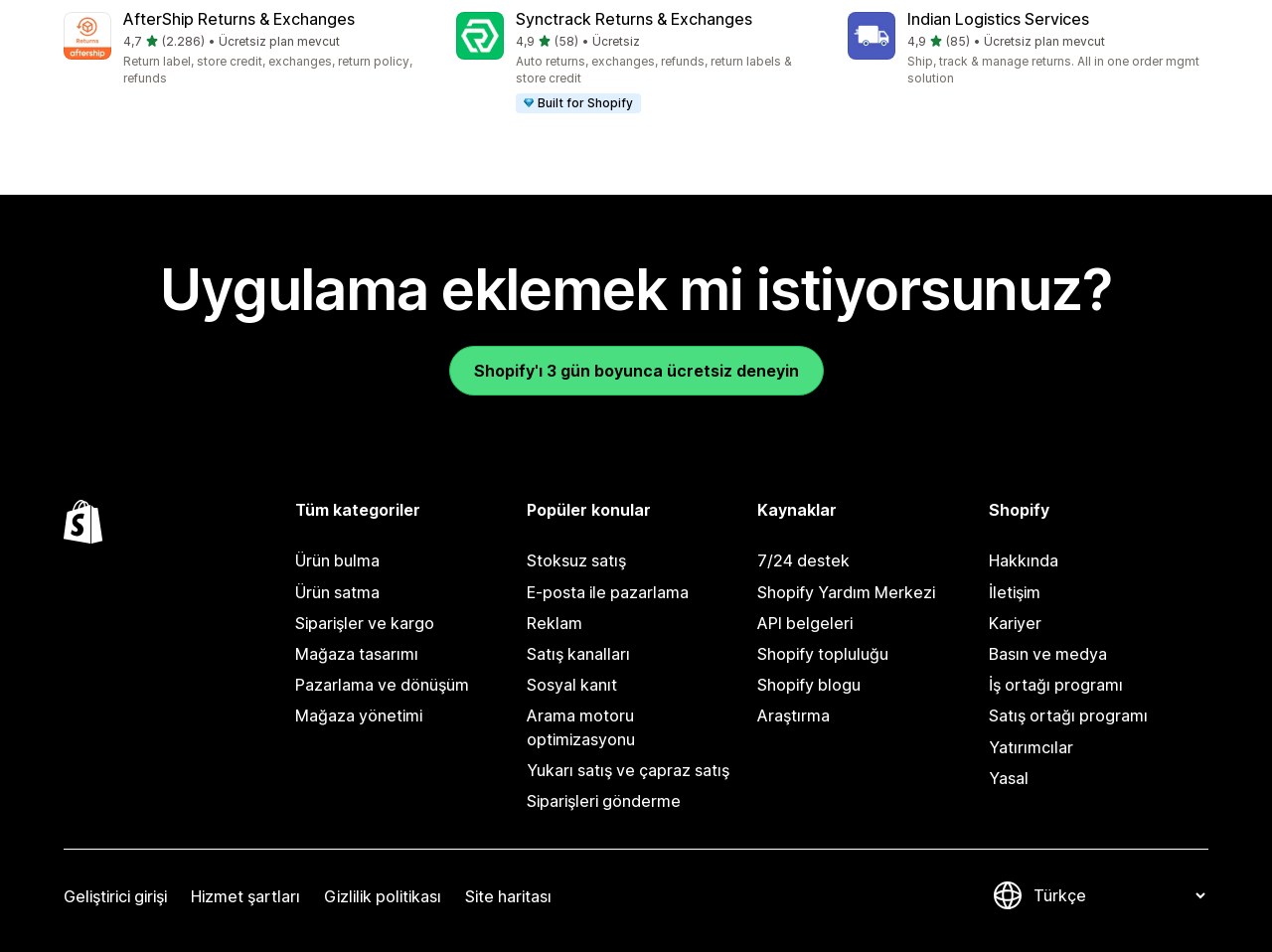What is the purpose of the button 'Synctrack Returns & Exchanges'?
Please elaborate on the answer to the question with detailed information.

I found the purpose by reading the text associated with the button element 'Synctrack Returns & Exchanges 4,9 5 yıldız üzerinden toplam 58 değerlendirme • Ücretsiz Auto returns, exchanges, refunds, return labels & store credit Built for Shopify'.